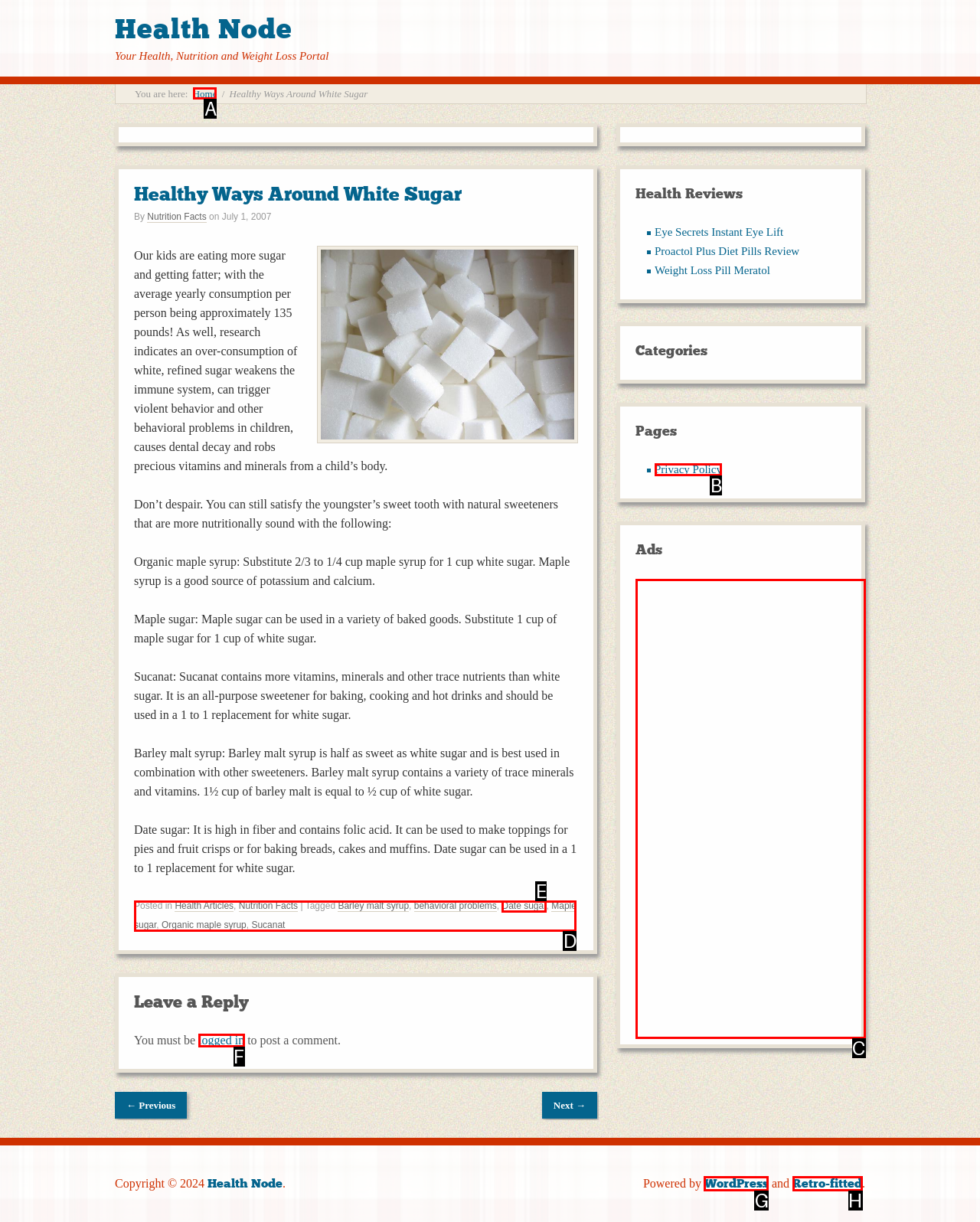Decide which letter you need to select to fulfill the task: Click the 'Home' link
Answer with the letter that matches the correct option directly.

A